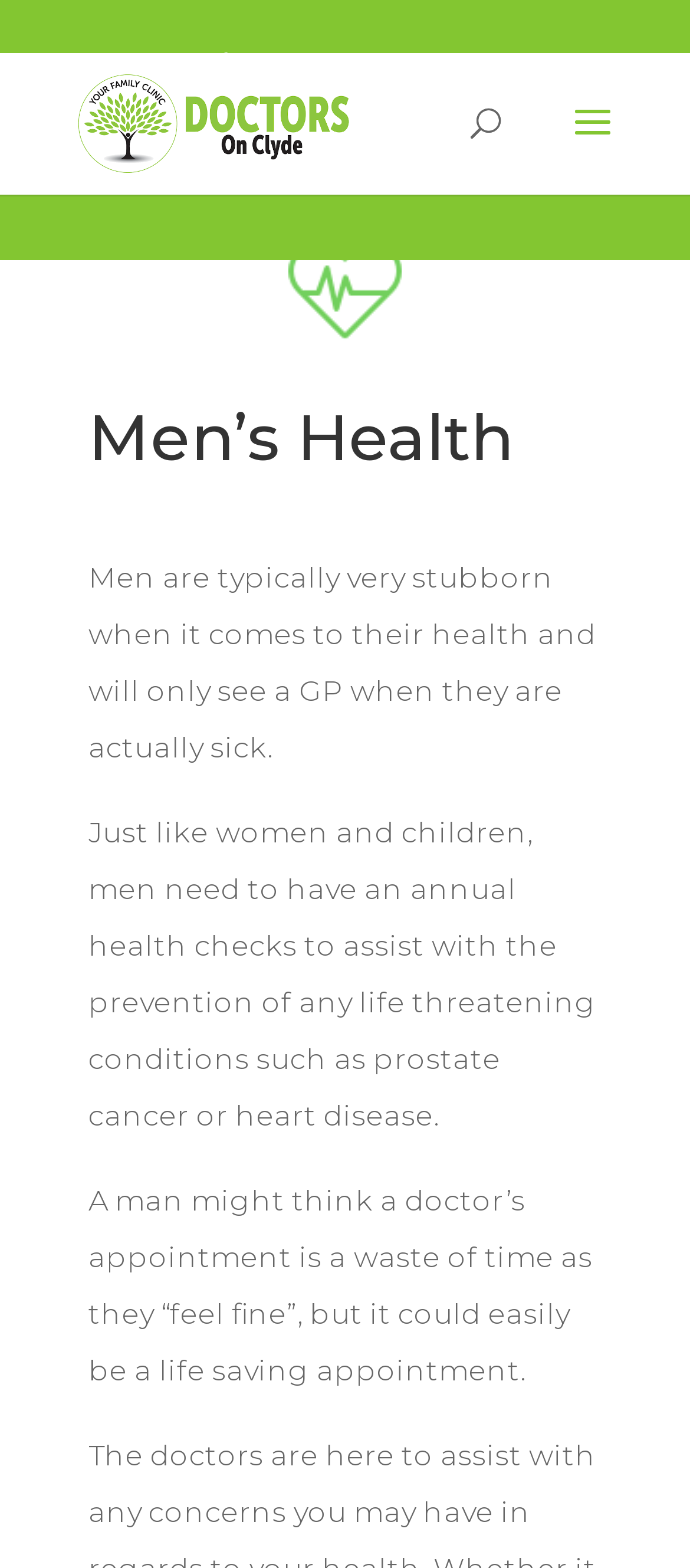What is the attitude of men towards their health?
Examine the webpage screenshot and provide an in-depth answer to the question.

I read the StaticText element that says 'Men are typically very stubborn when it comes to their health and will only see a GP when they are actually sick.' which indicates that men are typically stubborn when it comes to their health.